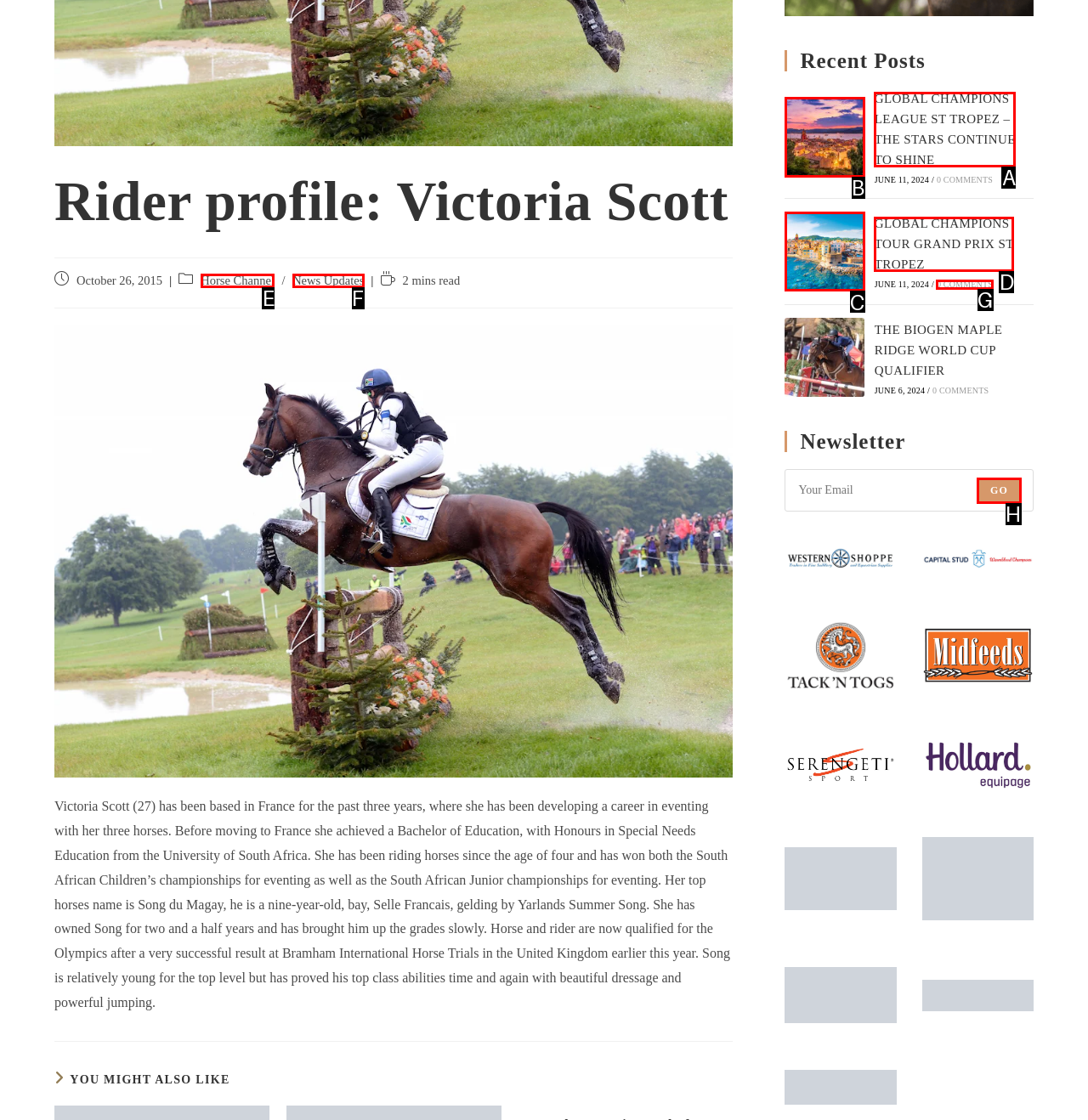Match the element description to one of the options: Go
Respond with the corresponding option's letter.

H